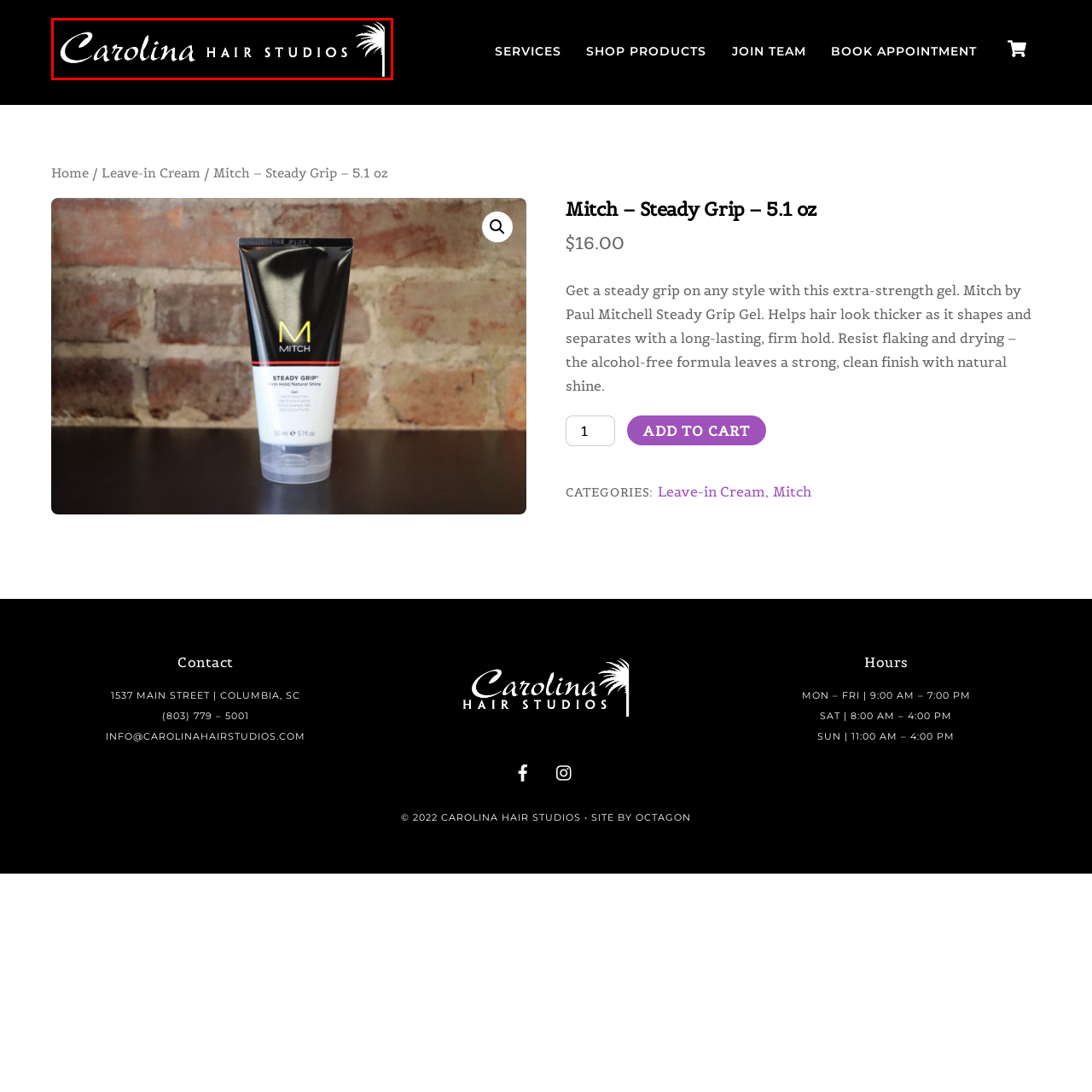Deliver a detailed explanation of the elements found in the red-marked area of the image.

The image showcases the logo of "Carolina Hair Studios," prominently displayed at the top of the webpage. The design features an elegant and modern font, with "Carolina" written in a graceful script style, while "HAIR STUDIOS" appears in a bold, straightforward typeface. Accompanying the text is a stylized palm tree silhouette, which adds a touch of tropical flair, reflecting a welcoming and relaxed atmosphere. The background is a deep black, making the logo stand out and enhancing its visibility, conveying a sense of professionalism and charm that invites clients to explore the hair styling services offered at the studio, located in downtown Columbia, SC.